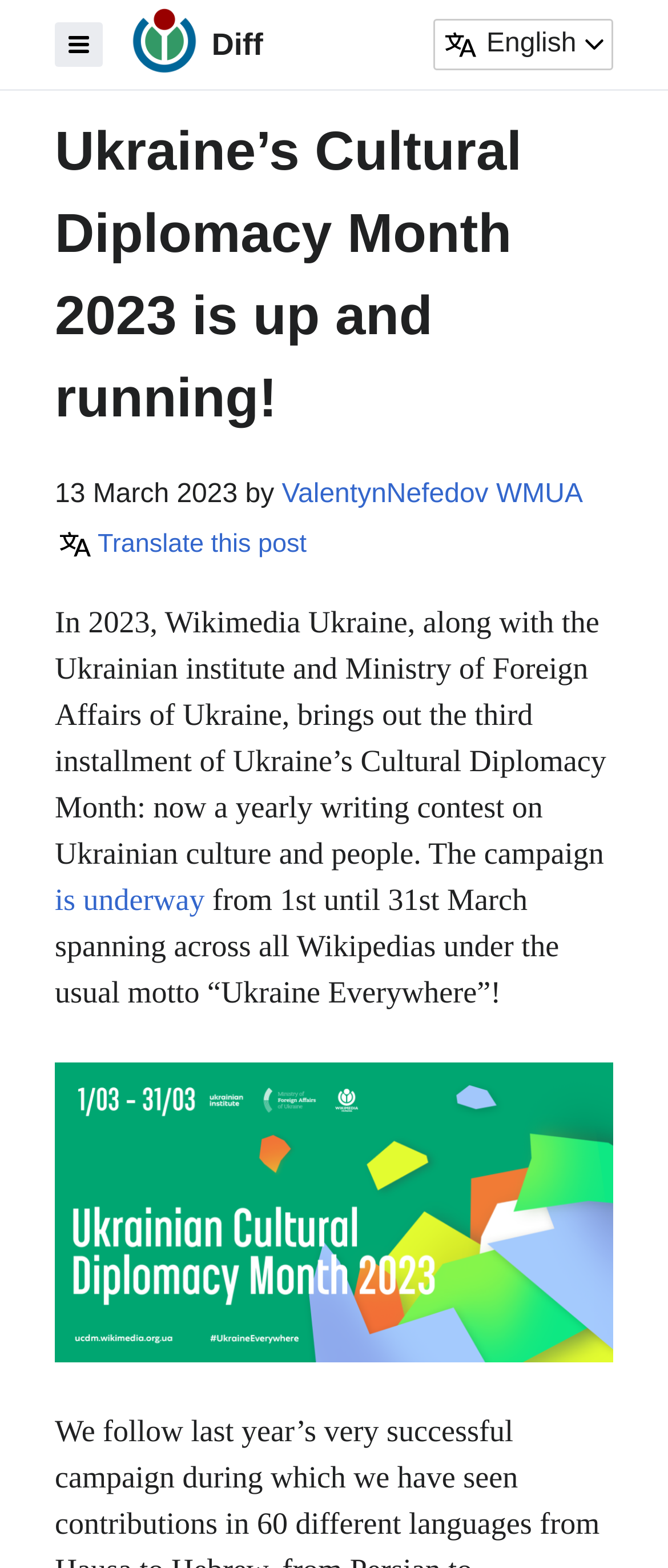What is the language selection element?
Answer the question with as much detail as possible.

I found the answer by looking at the element 'Choose a language' which is a combobox that allows users to select a language.